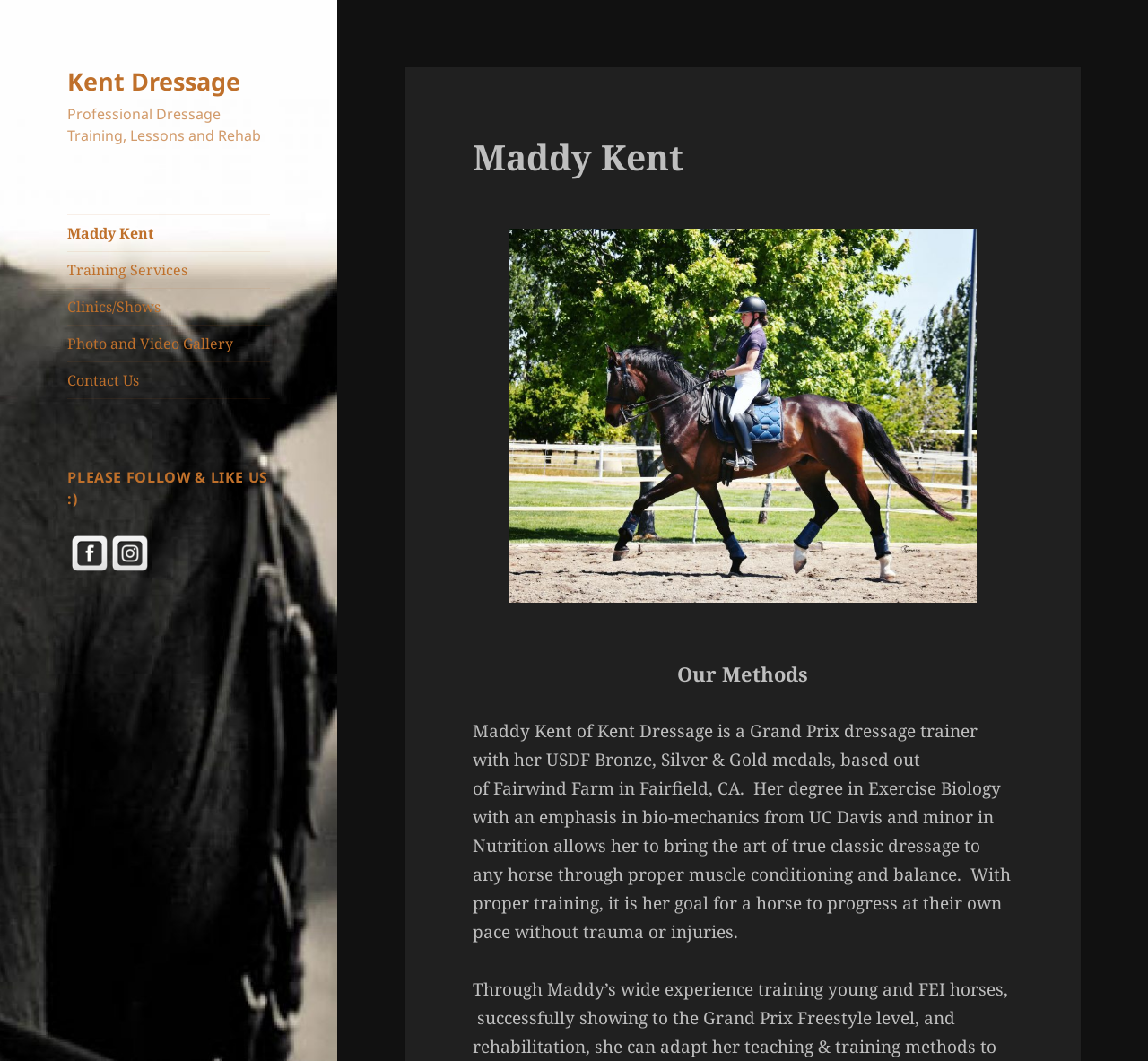Given the webpage screenshot, identify the bounding box of the UI element that matches this description: "Photo and Video Gallery".

[0.059, 0.306, 0.235, 0.34]